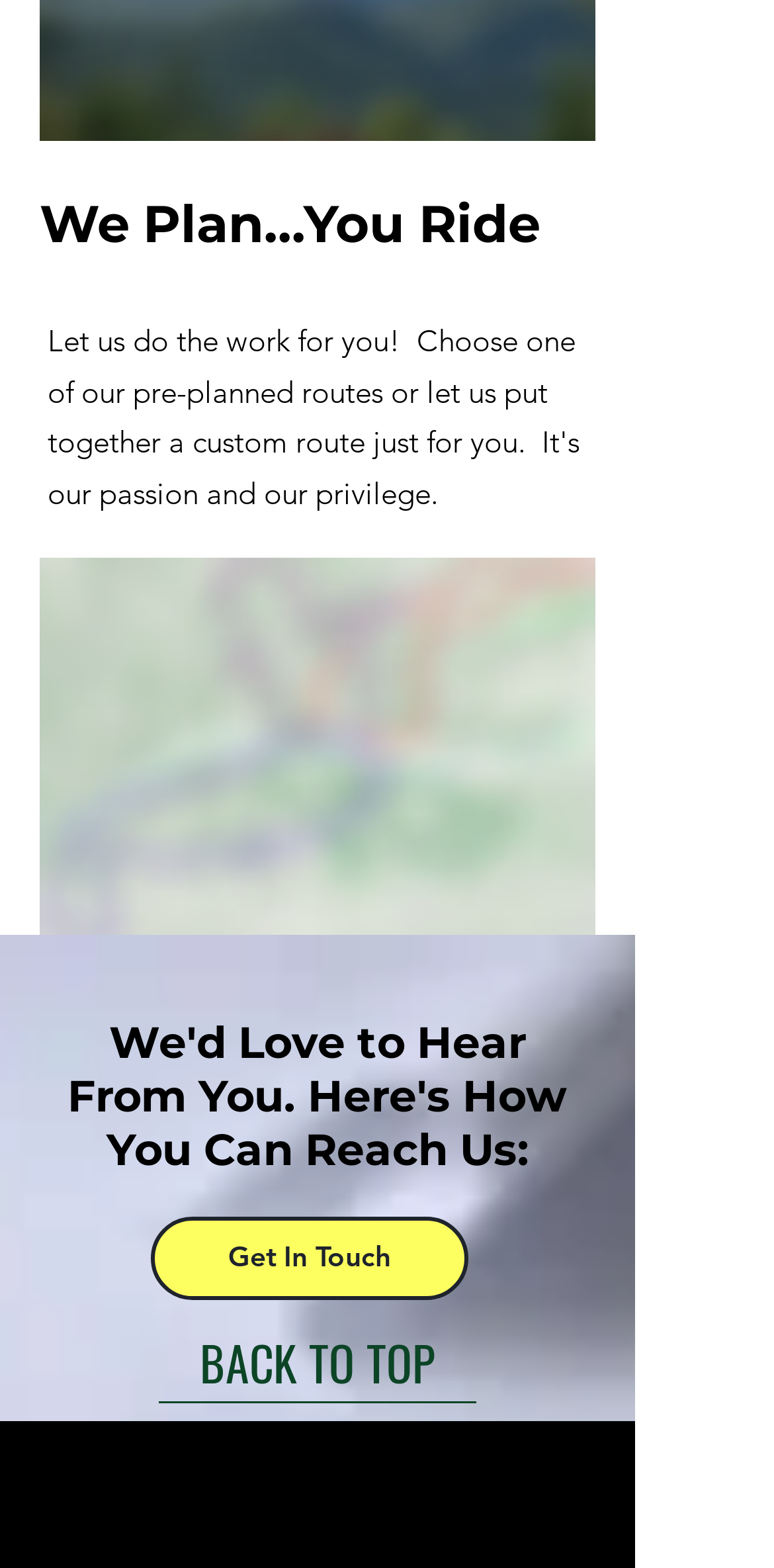How many links are present on the webpage?
Please provide an in-depth and detailed response to the question.

There are two links present on the webpage, namely 'Get In Touch' and 'BACK TO TOP', which can be identified by their bounding box coordinates and OCR text.